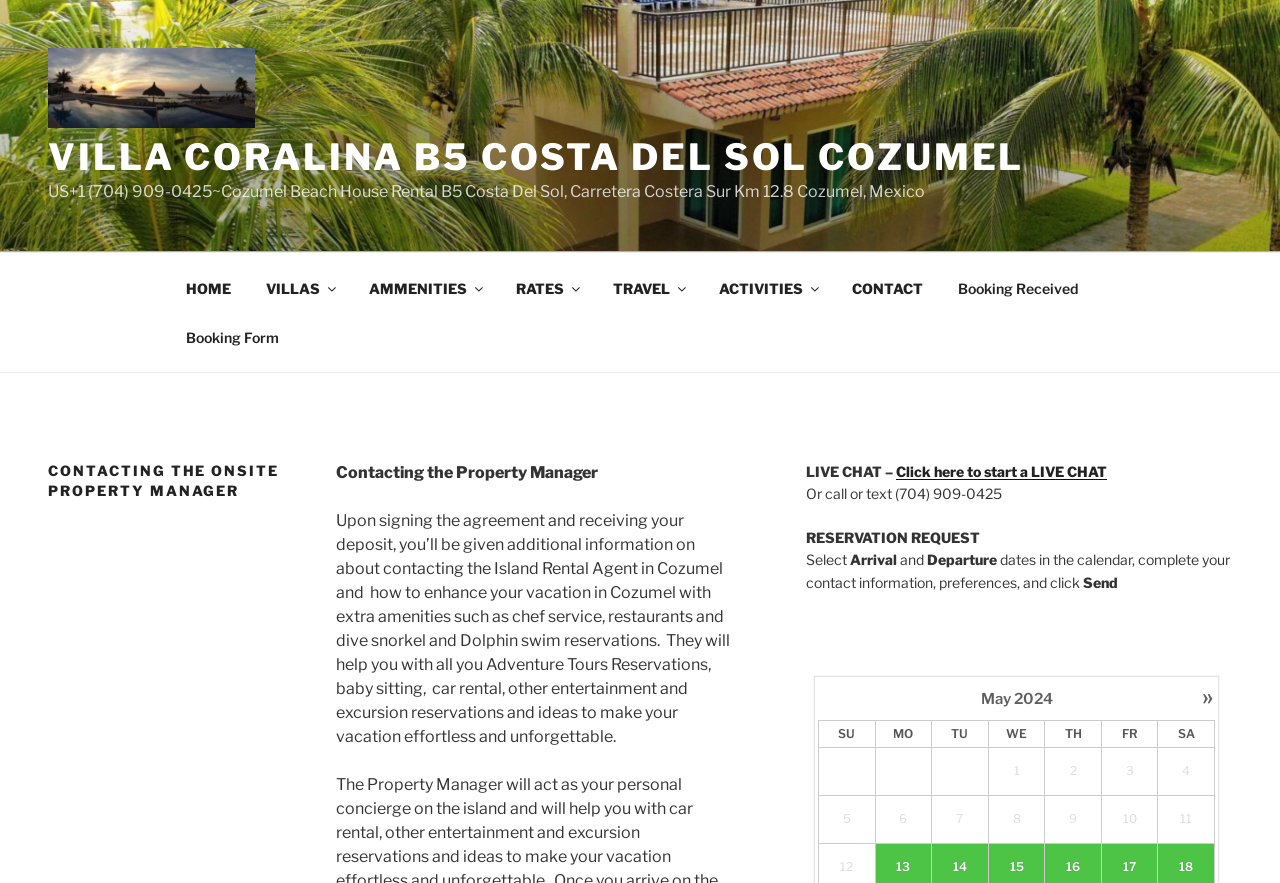What is the main title displayed on this webpage?

CONTACTING THE ONSITE PROPERTY MANAGER